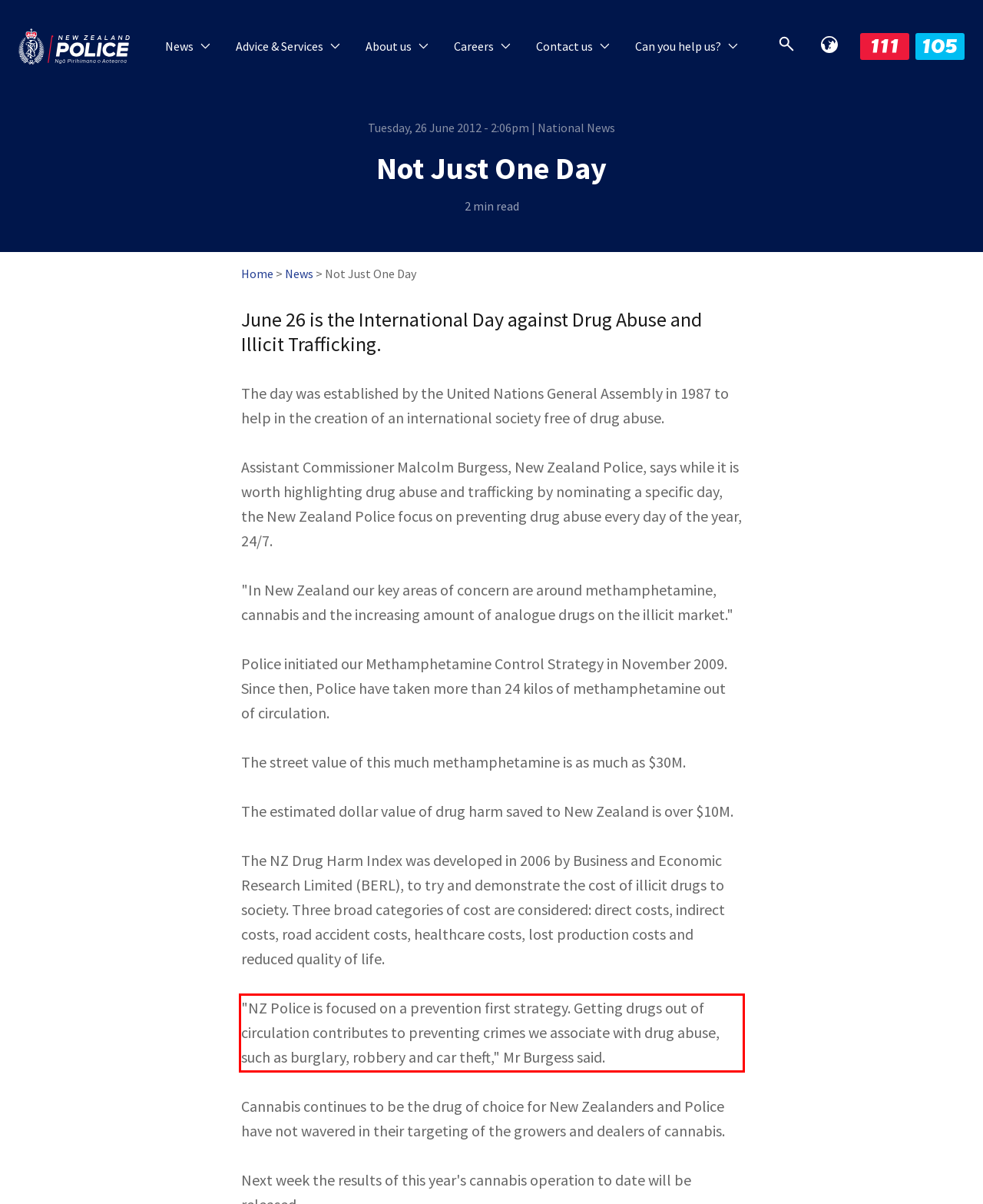Review the webpage screenshot provided, and perform OCR to extract the text from the red bounding box.

"NZ Police is focused on a prevention first strategy. Getting drugs out of circulation contributes to preventing crimes we associate with drug abuse, such as burglary, robbery and car theft," Mr Burgess said.